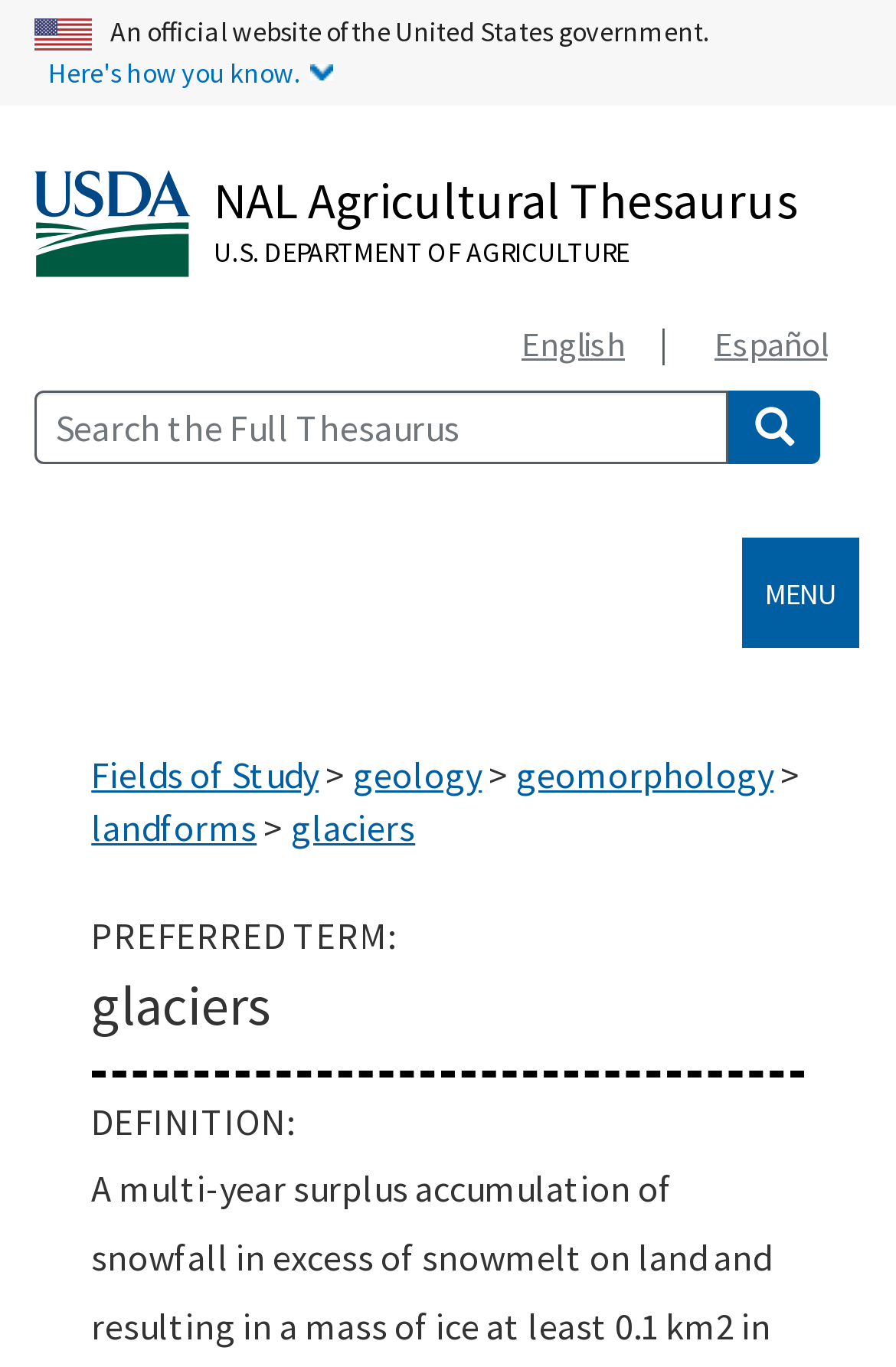What is the definition of 'glaciers' on this webpage?
Could you answer the question in a detailed manner, providing as much information as possible?

I looked for a section with a heading 'DEFINITION:' but did not find the actual definition of 'glaciers' on this webpage. It seems that the definition is not provided.